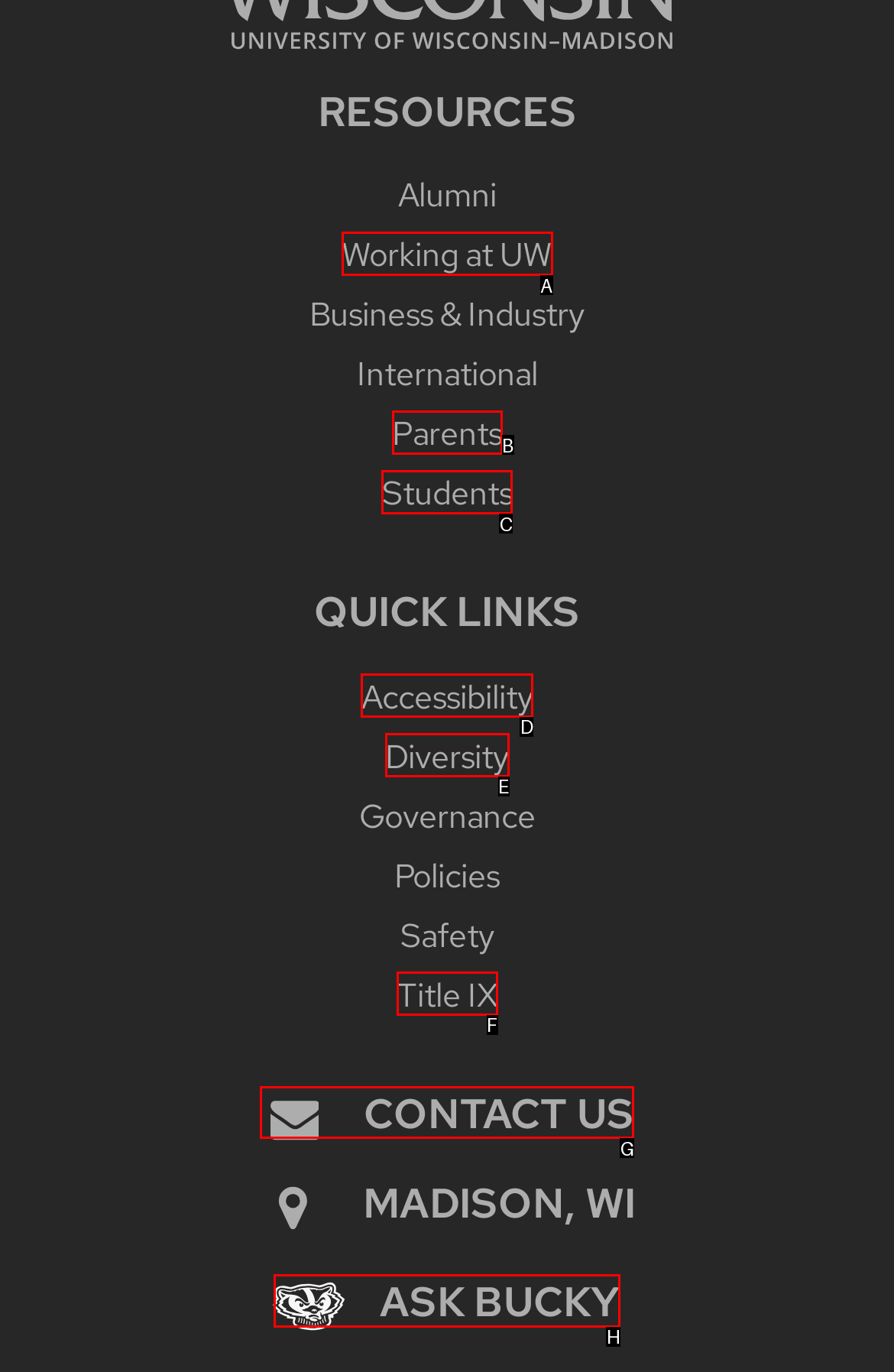Determine the HTML element to be clicked to complete the task: contact us. Answer by giving the letter of the selected option.

G